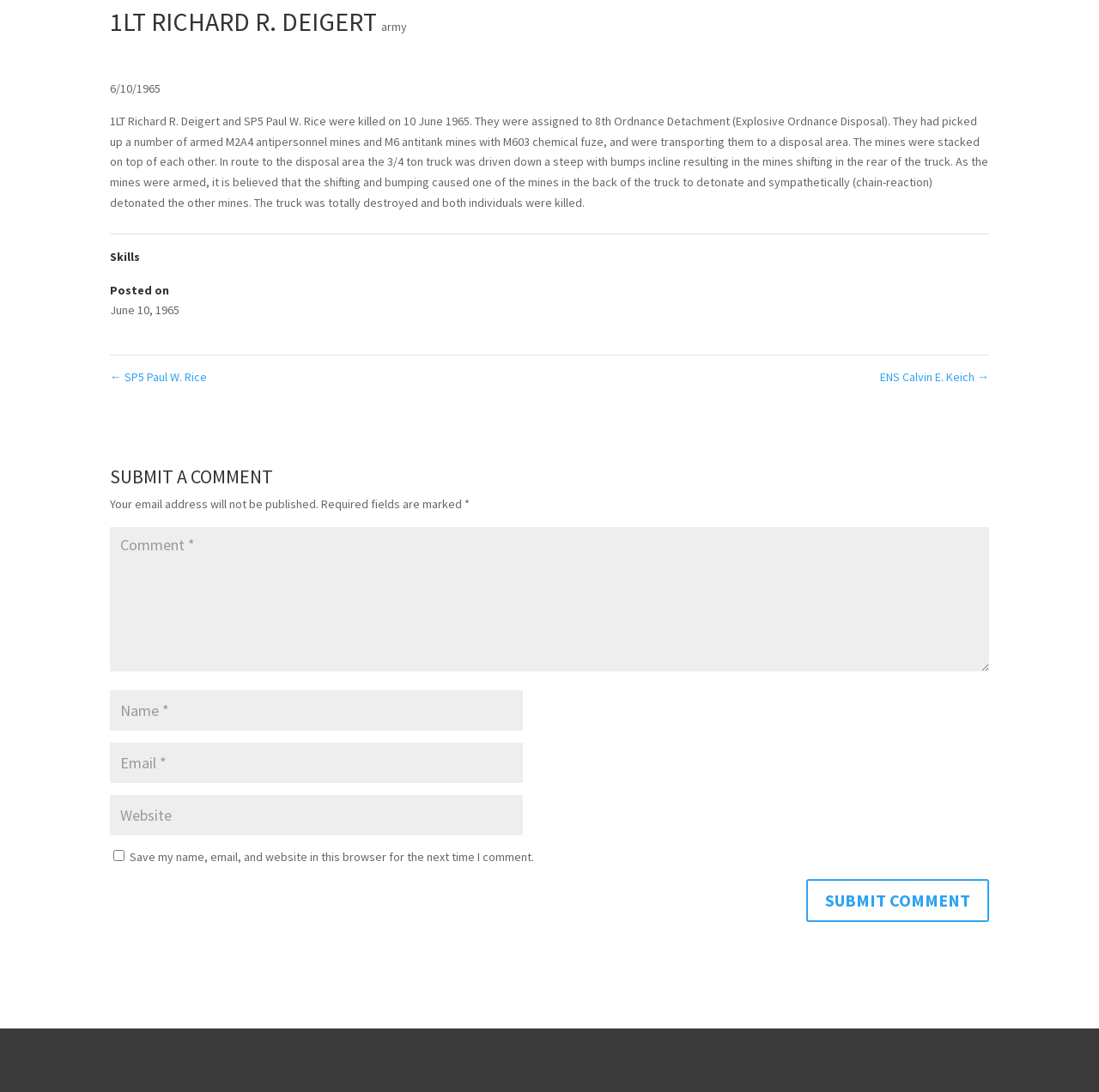Please reply to the following question using a single word or phrase: 
What is the unit they were assigned to?

8th Ordnance Detachment (Explosive Ordnance Disposal)